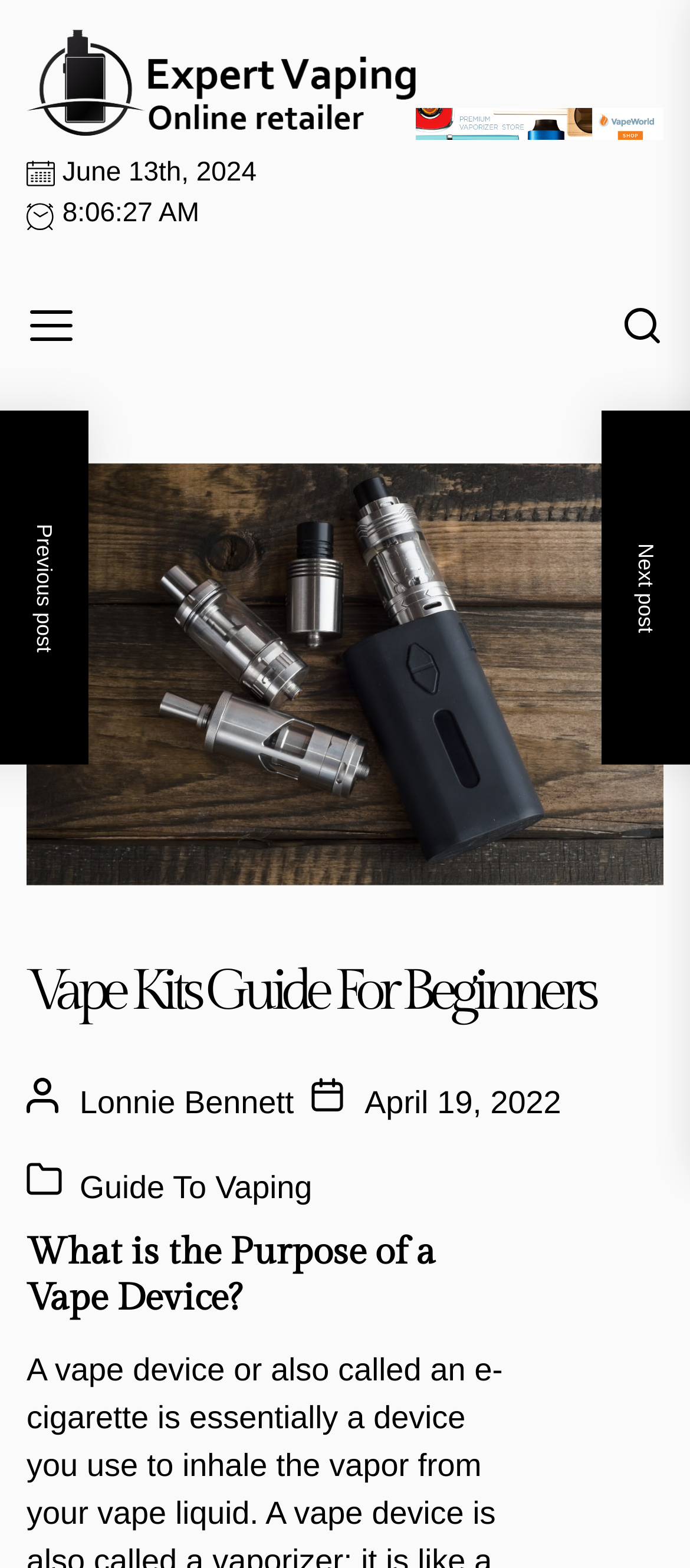Who is the author of the article?
Provide an in-depth and detailed answer to the question.

I found the author's name by looking at the link element with the text 'Lonnie Bennett', which is located below the header section of the webpage.